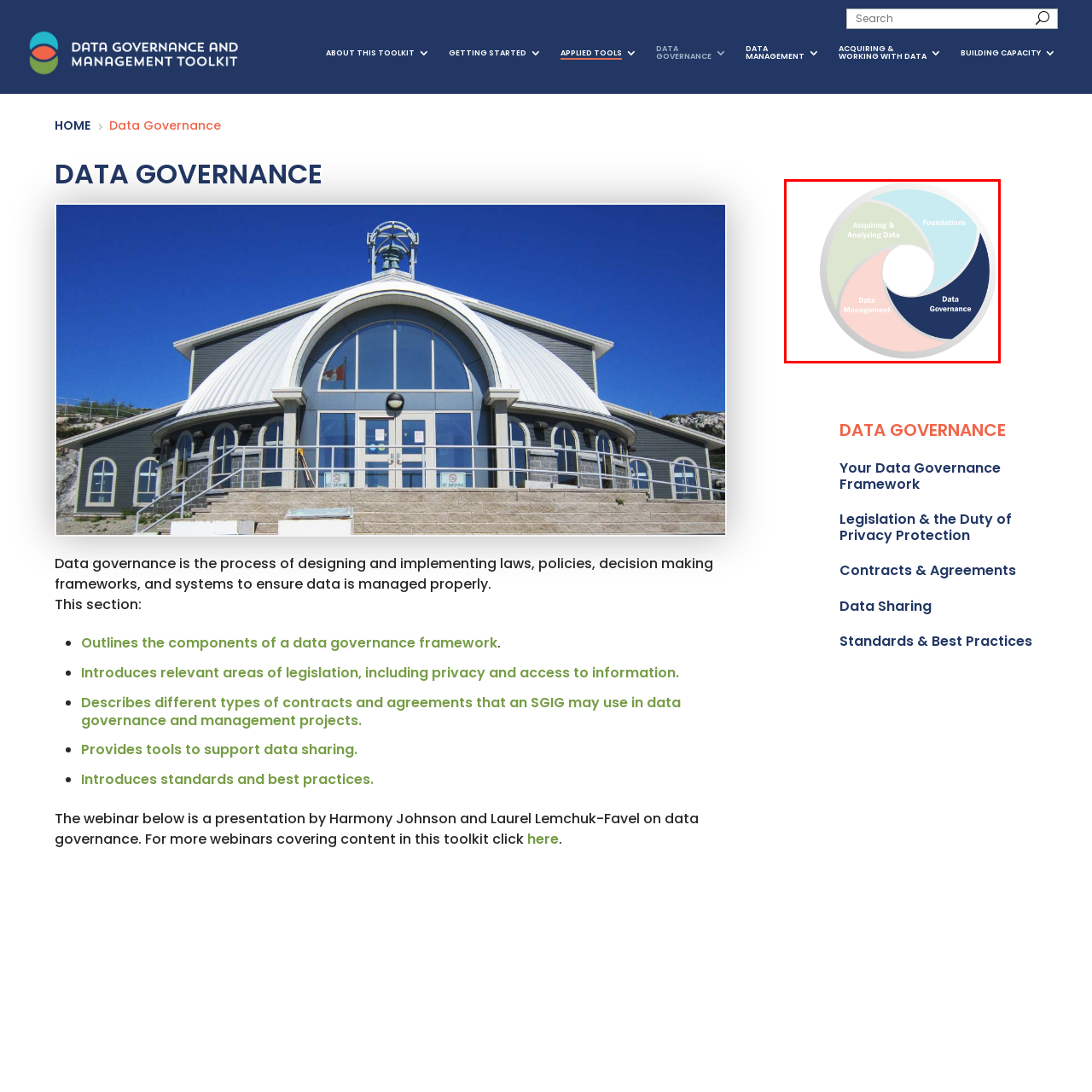Pay attention to the content inside the red bounding box and deliver a detailed answer to the following question based on the image's details: What is the purpose of the visual structure?

The visual structure emphasizes how these elements work collaboratively to form a comprehensive framework for effective data governance and management practices.